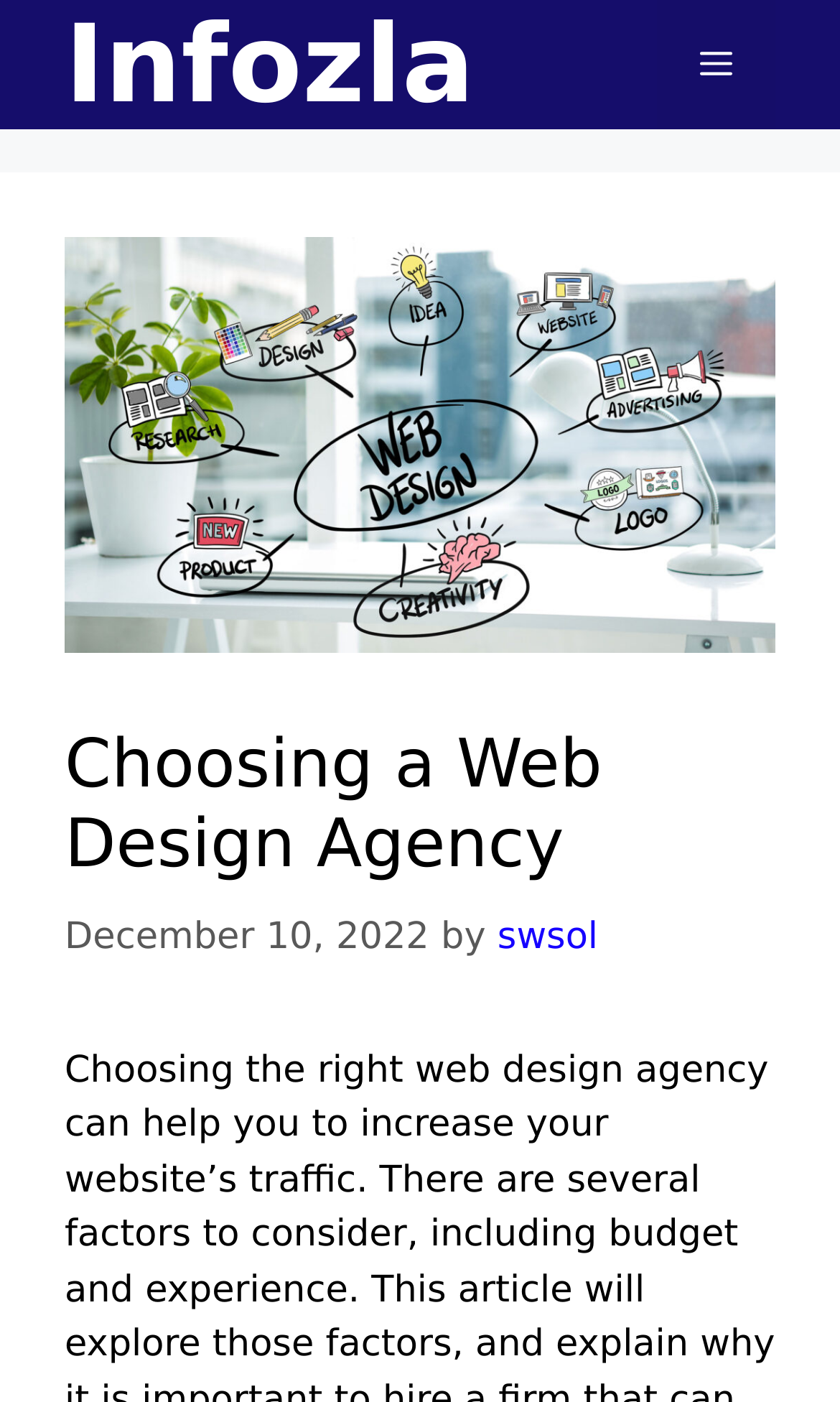Find the bounding box coordinates for the UI element whose description is: "Infozla". The coordinates should be four float numbers between 0 and 1, in the format [left, top, right, bottom].

[0.077, 0.002, 0.565, 0.091]